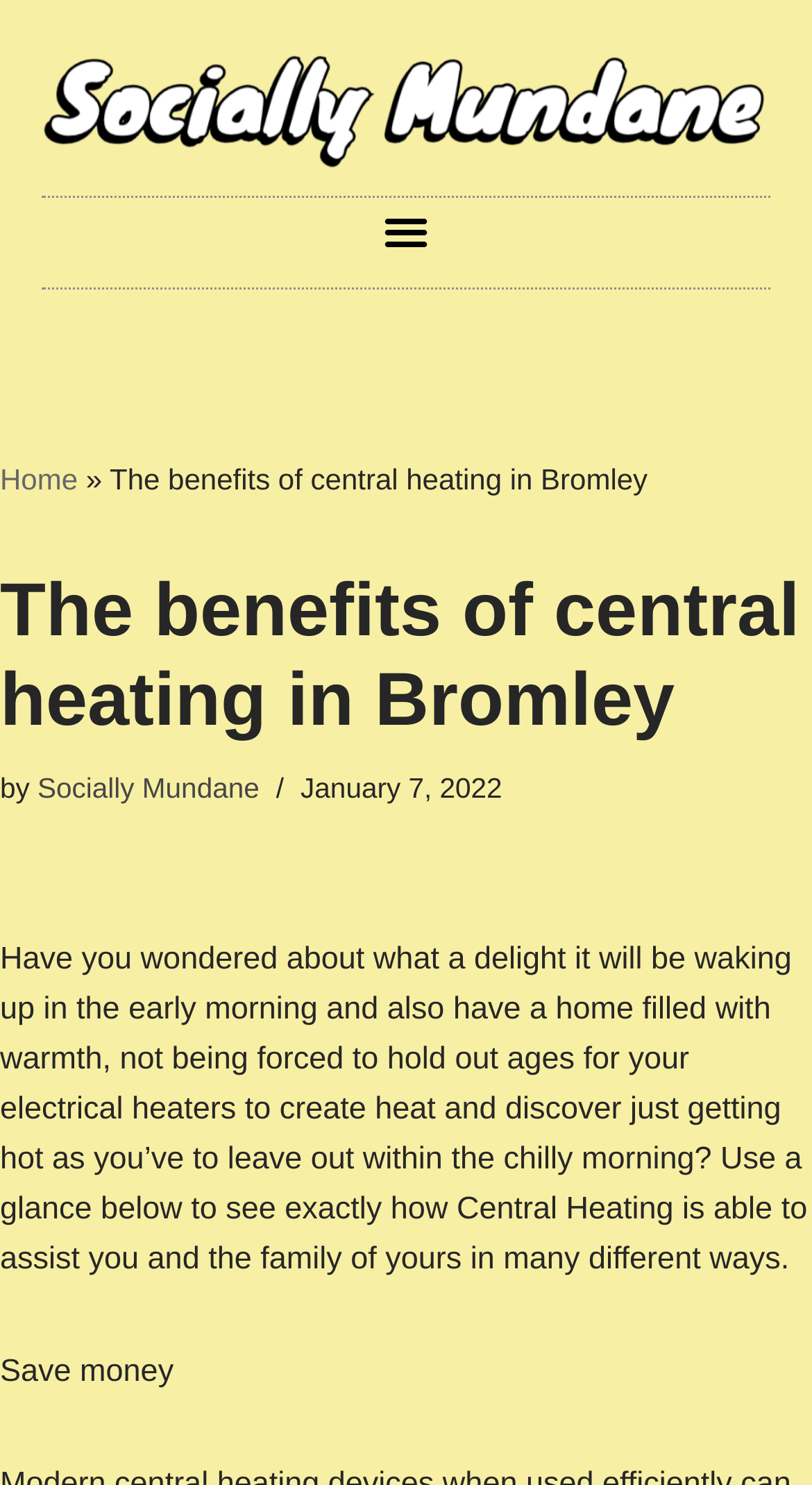Provide the bounding box coordinates of the HTML element described as: "Menu". The bounding box coordinates should be four float numbers between 0 and 1, i.e., [left, top, right, bottom].

[0.458, 0.133, 0.542, 0.179]